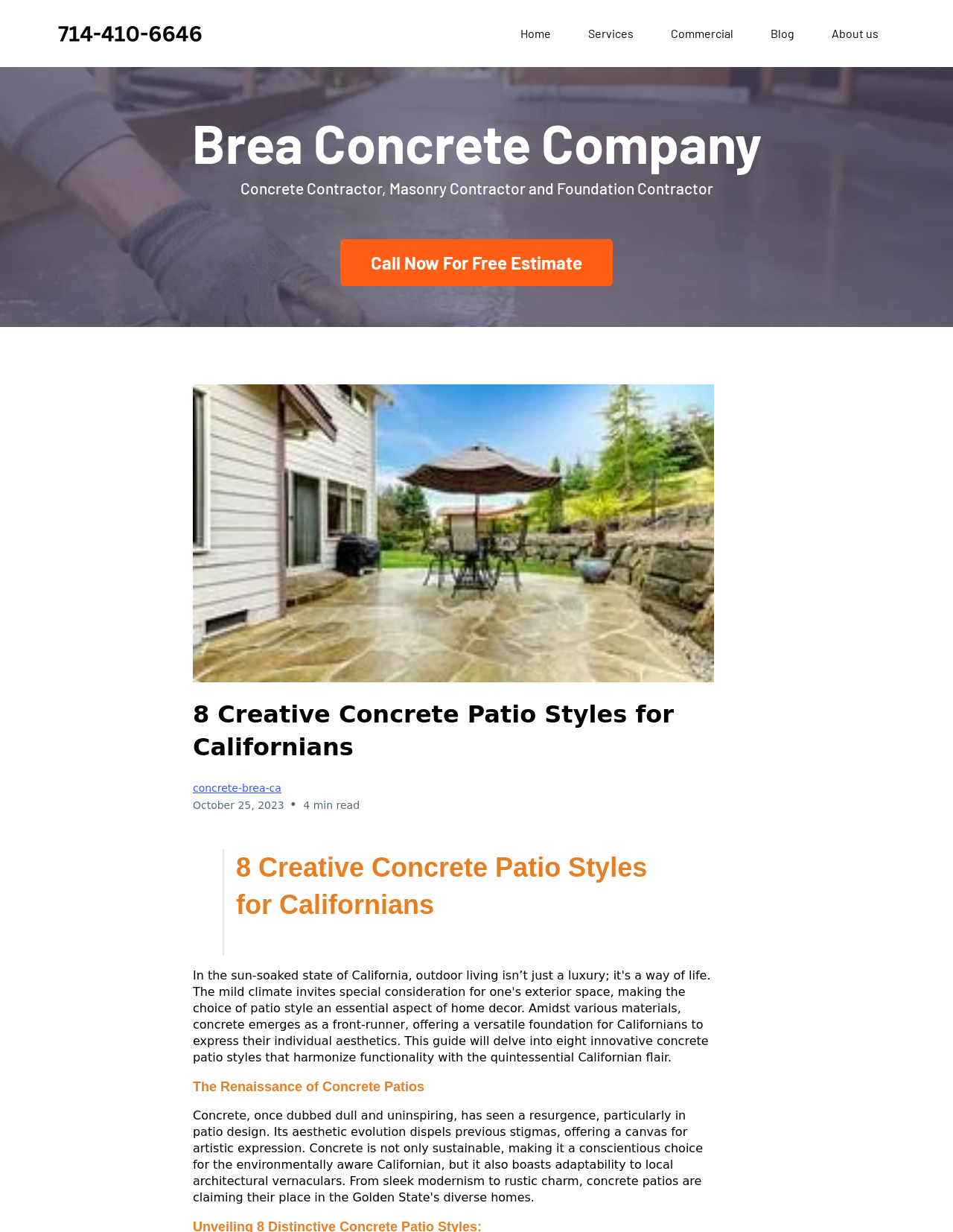How many minutes does it take to read the article?
Please answer using one word or phrase, based on the screenshot.

4 min